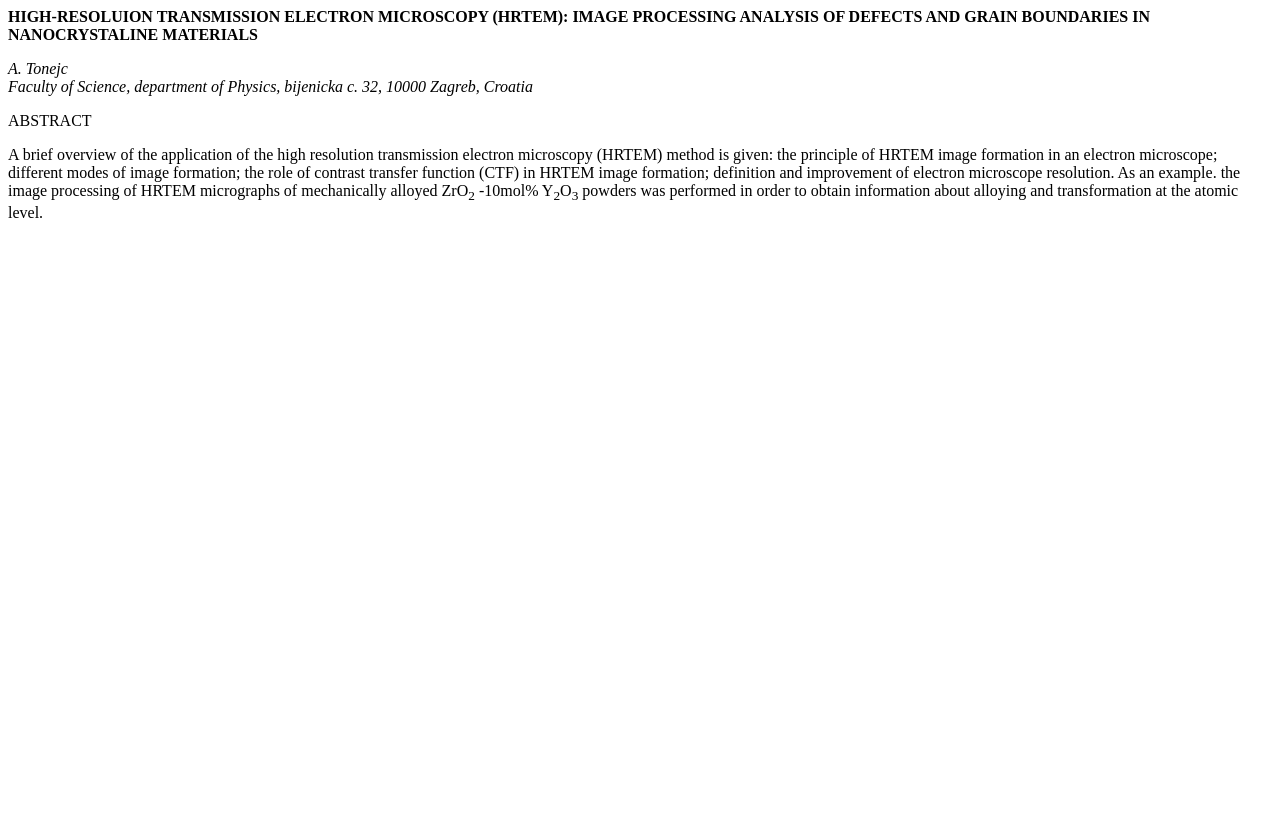Provide a single word or phrase to answer the given question: 
What is the title of the research paper?

HIGH-RESOLUION TRANSMISSION ELECTRON MICROSCOPY (HRTEM)